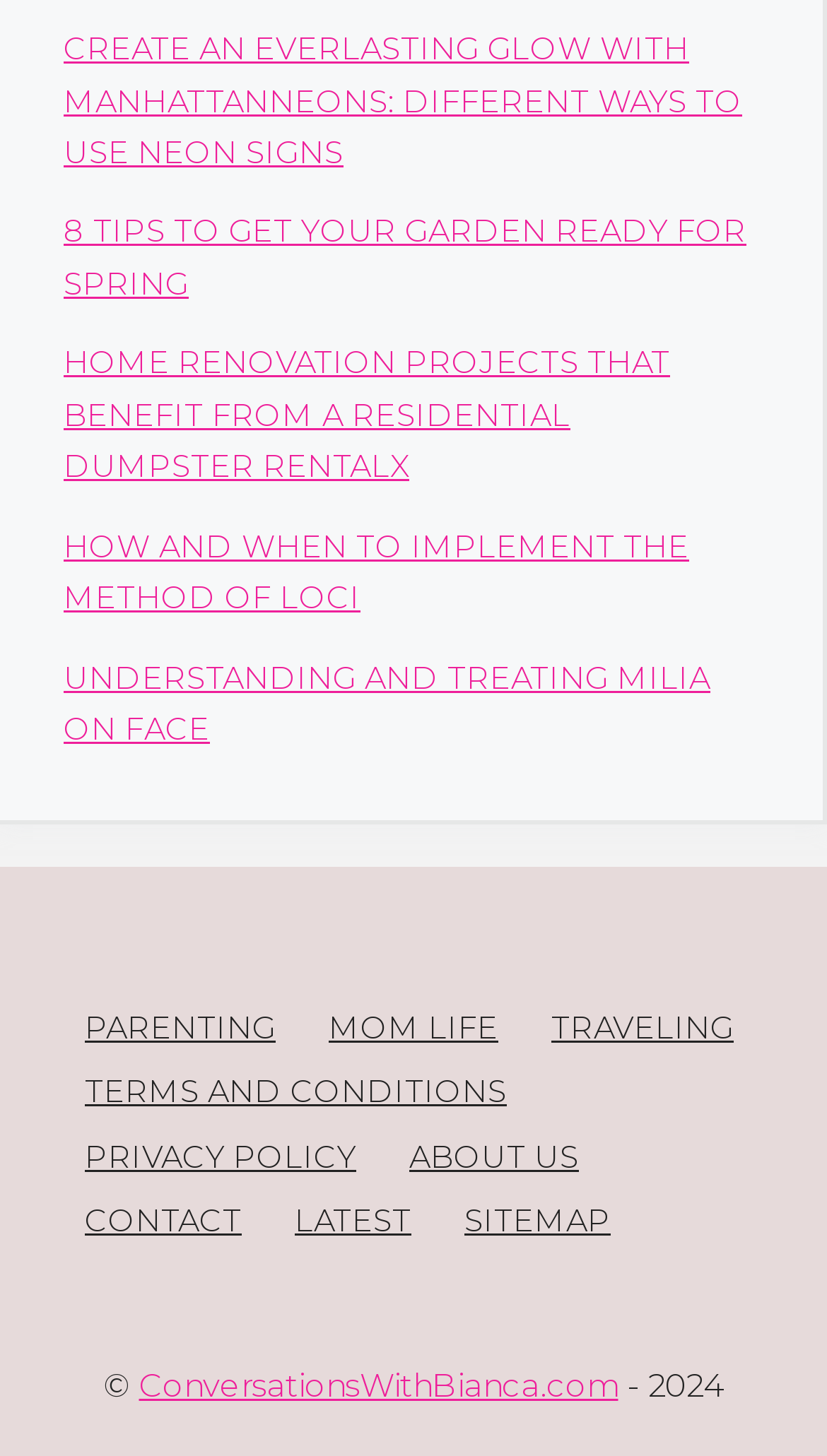Locate the bounding box coordinates of the clickable region necessary to complete the following instruction: "Explore parenting topics". Provide the coordinates in the format of four float numbers between 0 and 1, i.e., [left, top, right, bottom].

[0.103, 0.692, 0.333, 0.719]